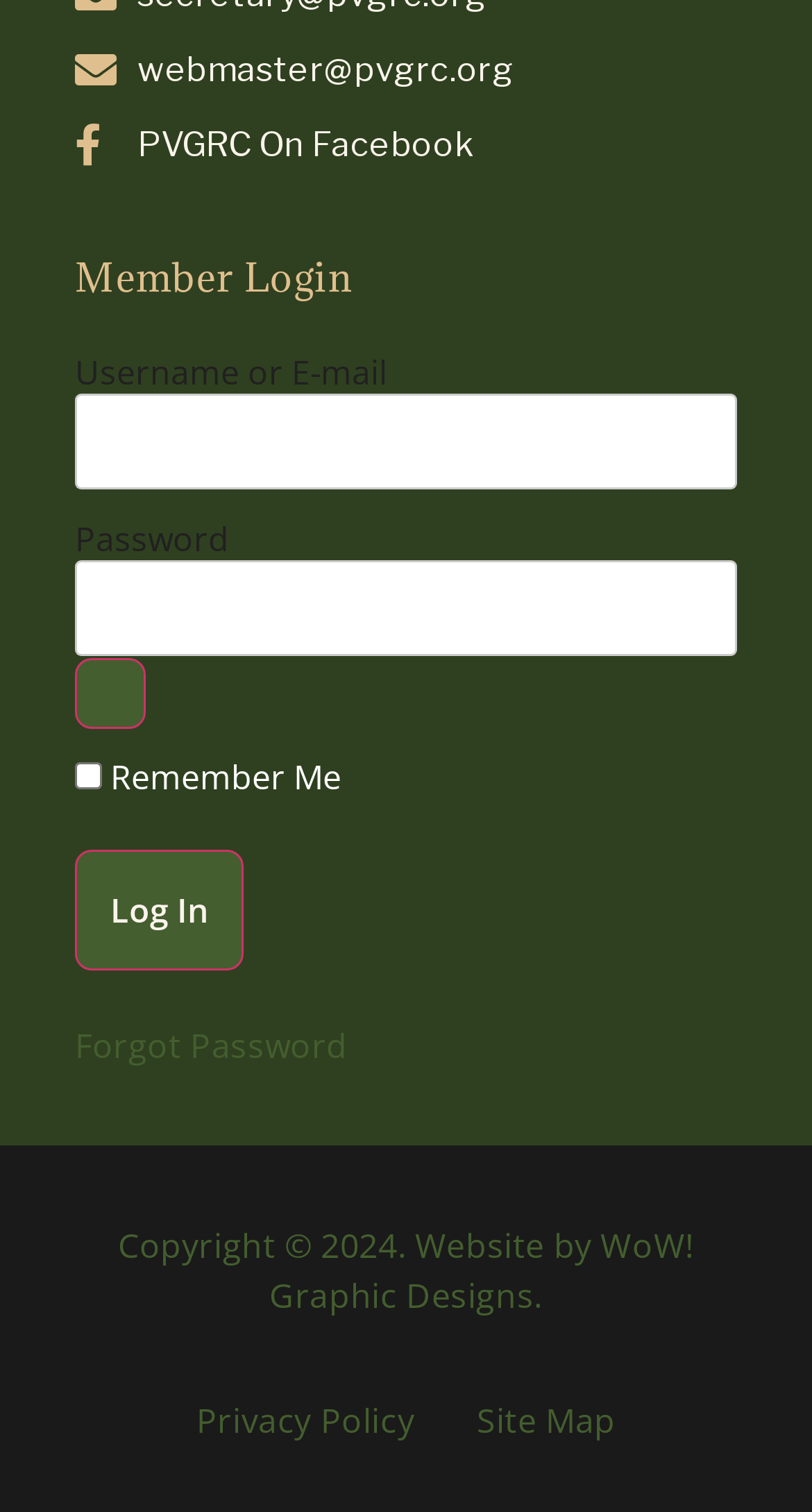Locate the bounding box coordinates of the element that should be clicked to execute the following instruction: "Click log in".

[0.092, 0.561, 0.3, 0.641]